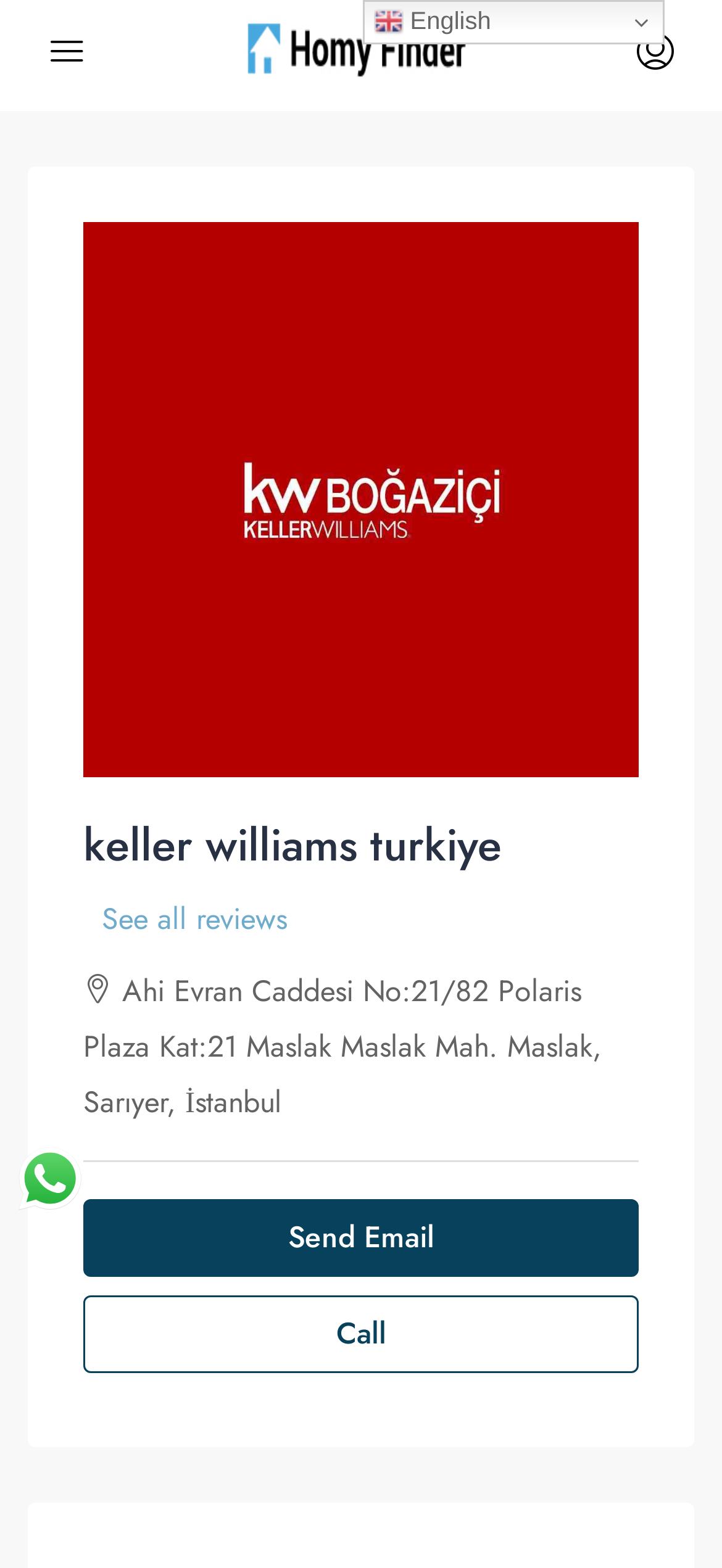Provide a single word or phrase to answer the given question: 
What is the language of the website?

English